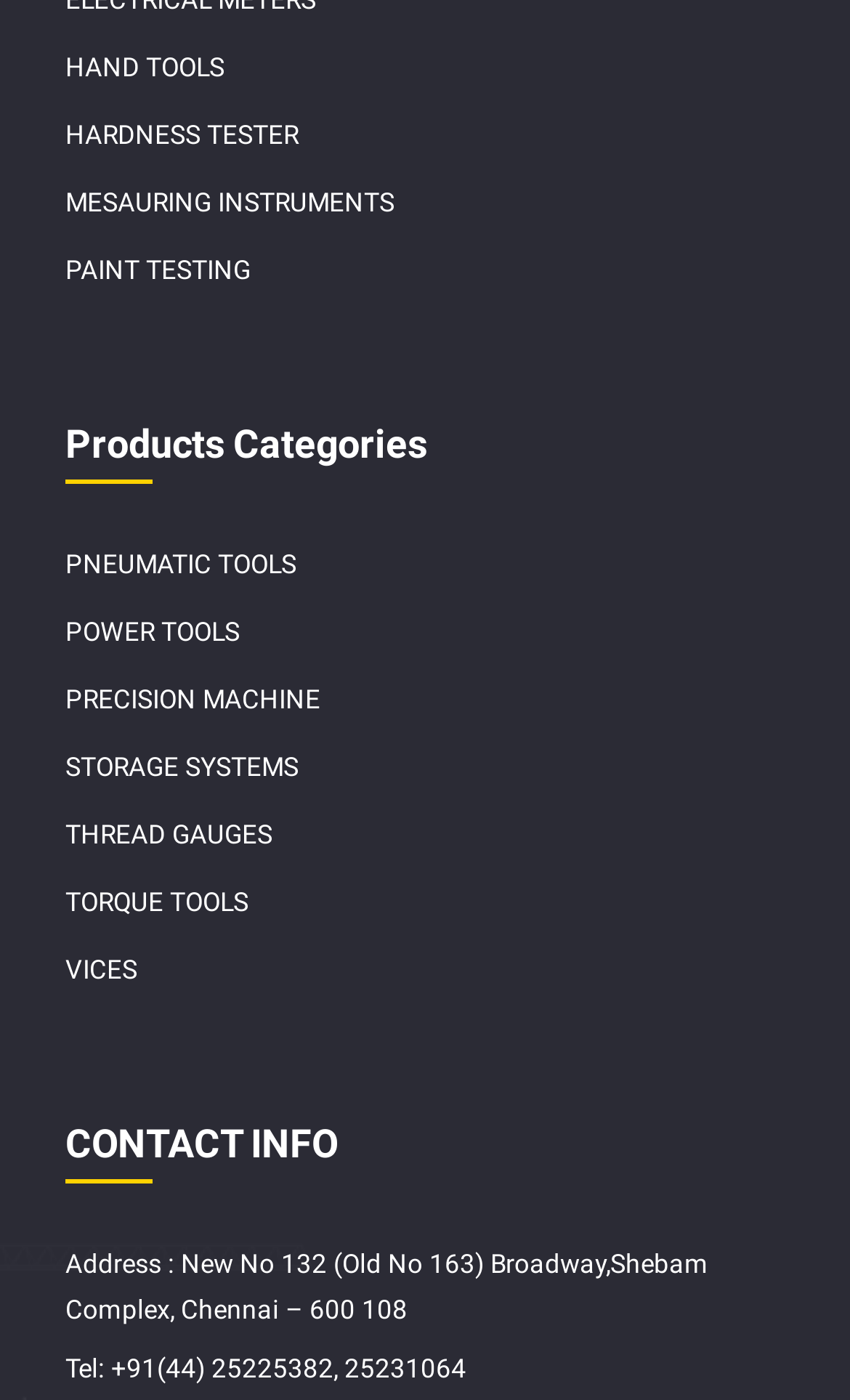Give the bounding box coordinates for the element described by: "VICES".

[0.077, 0.682, 0.162, 0.704]